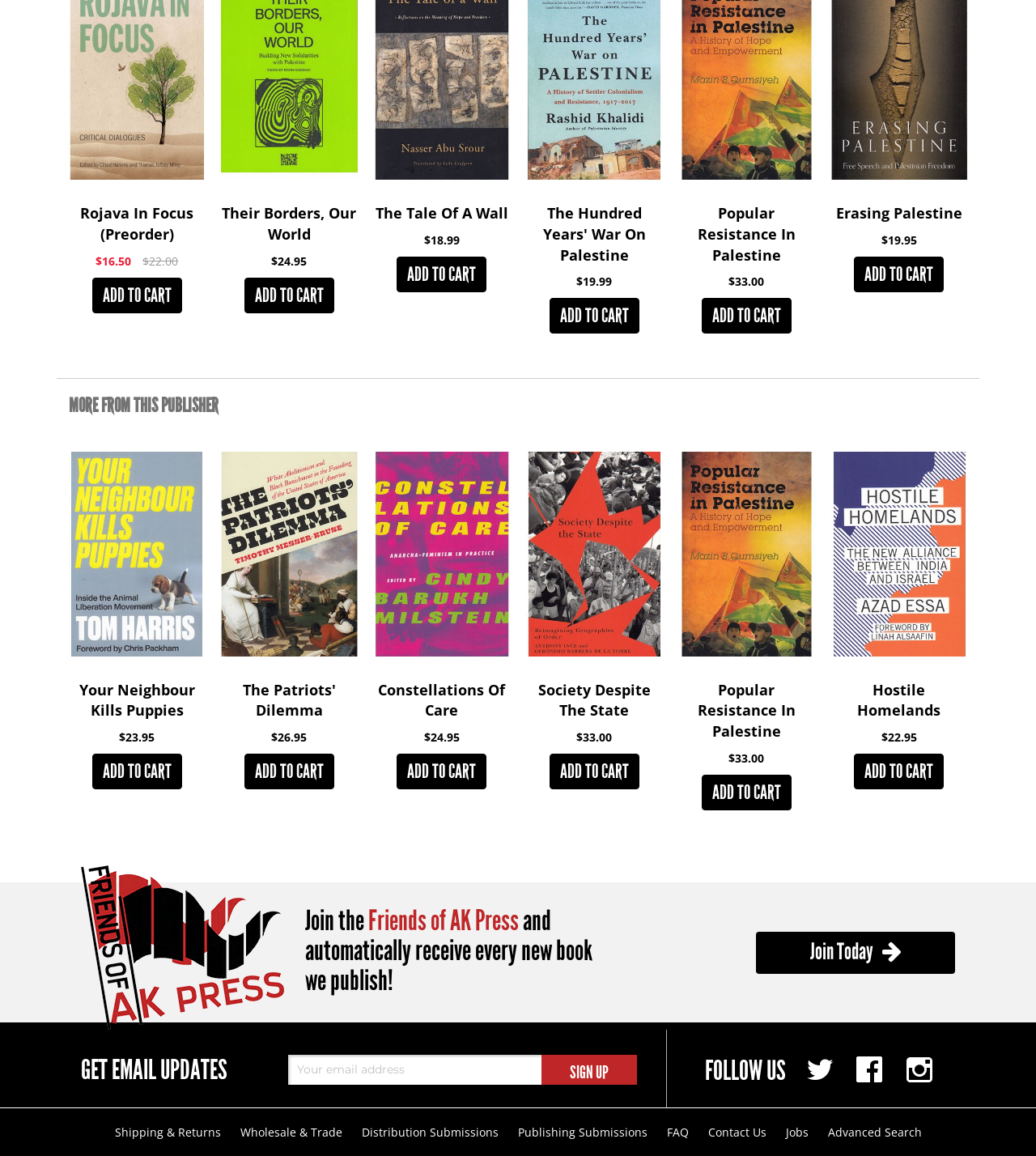Refer to the screenshot and give an in-depth answer to this question: What is the purpose of the 'ADD TO CART' button?

I inferred the purpose of the 'ADD TO CART' button by its location near the book titles and prices, and its likely function in an online shopping system.